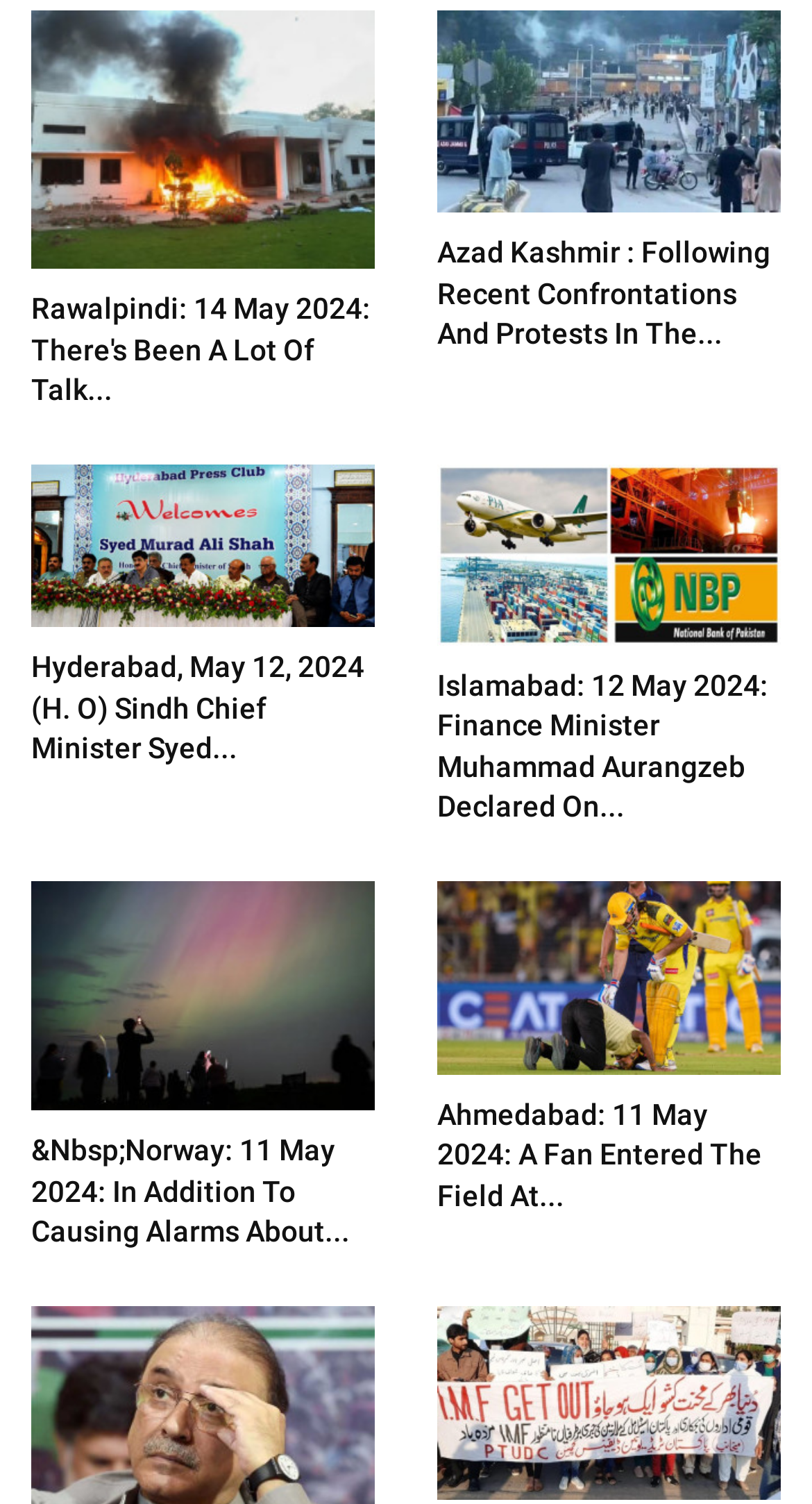How many news articles are displayed?
Look at the screenshot and respond with a single word or phrase.

8